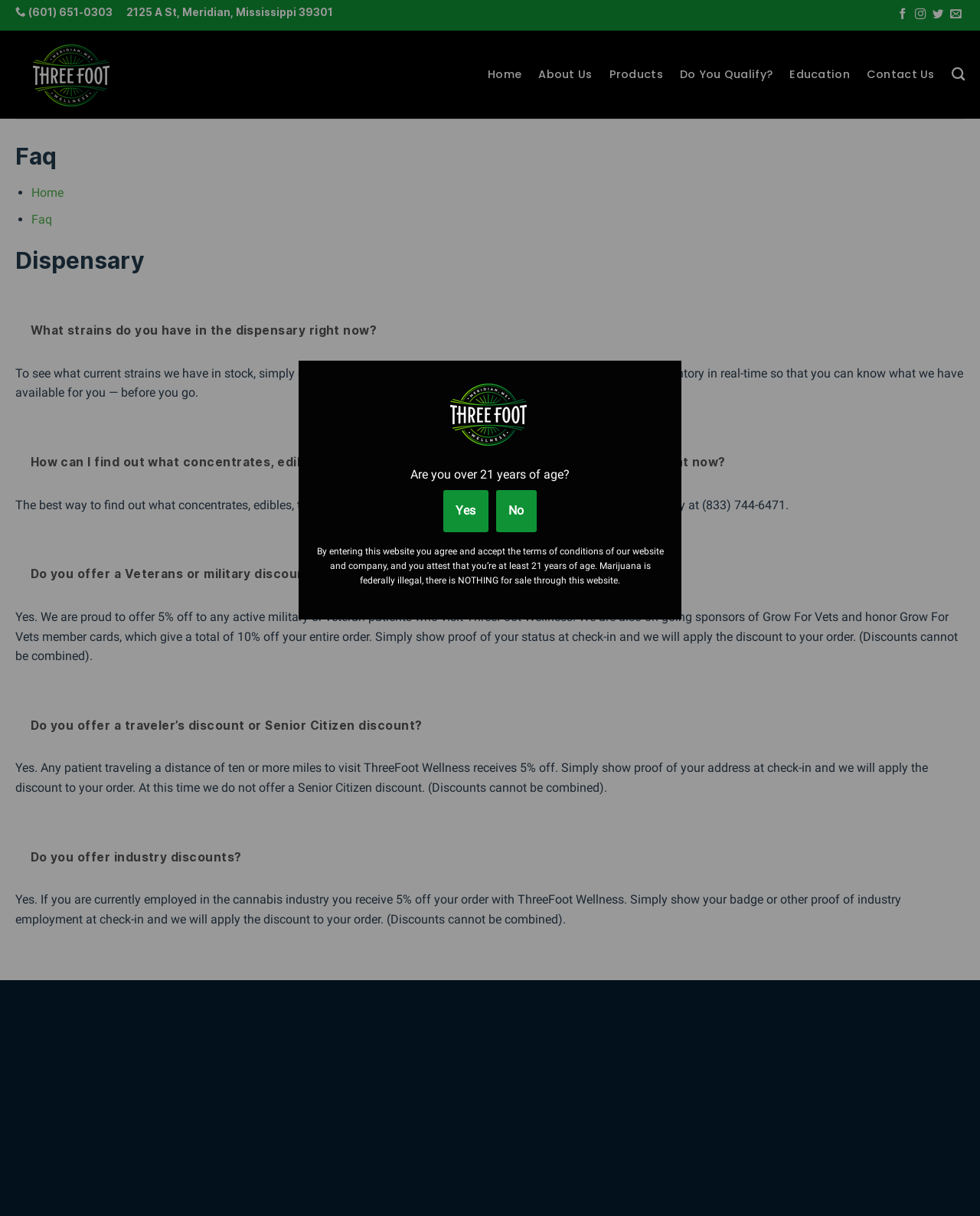Locate the bounding box coordinates of the element I should click to achieve the following instruction: "Click the 'Go to top' link".

[0.953, 0.776, 0.983, 0.801]